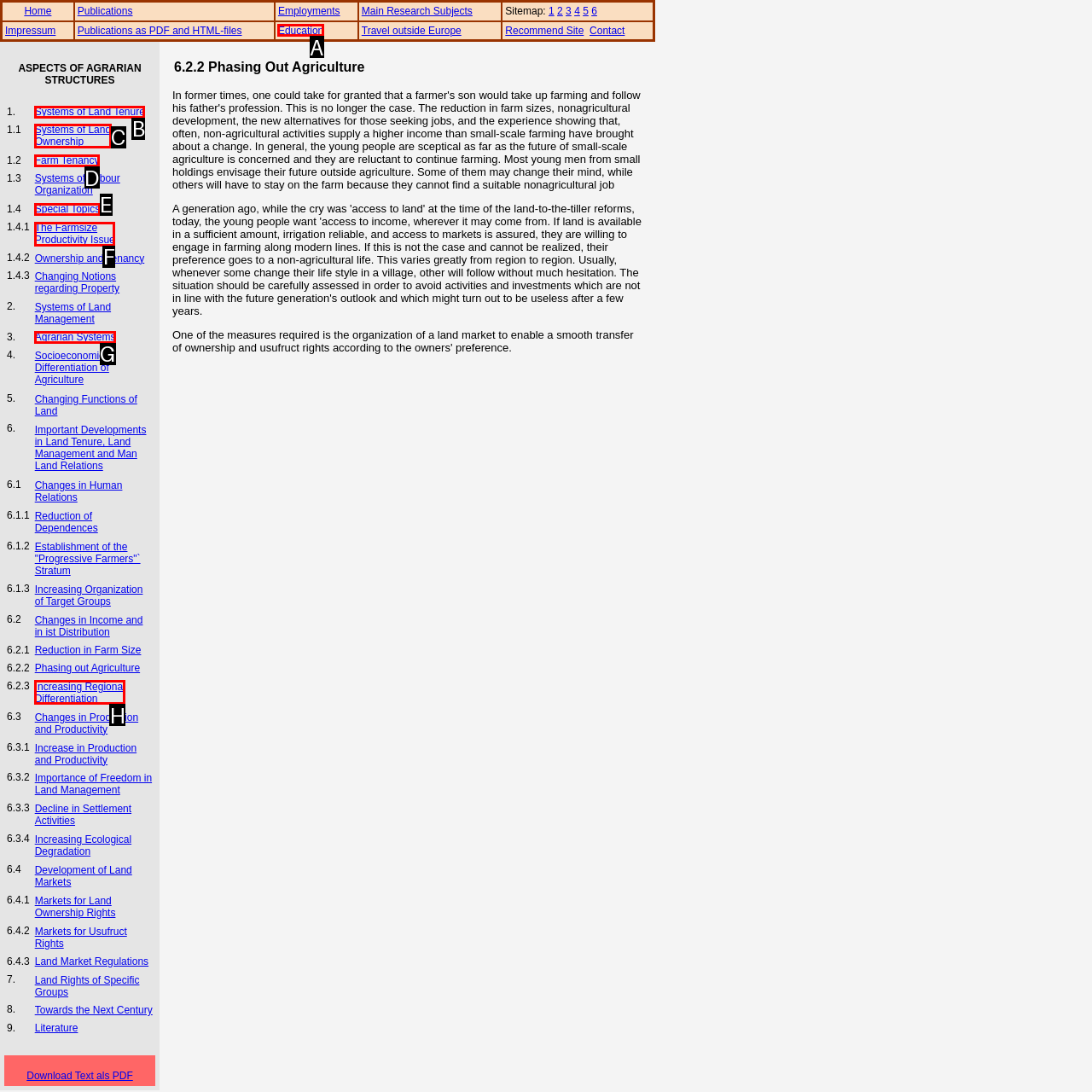Determine the letter of the UI element that will complete the task: Learn about Farm Tenancy
Reply with the corresponding letter.

D